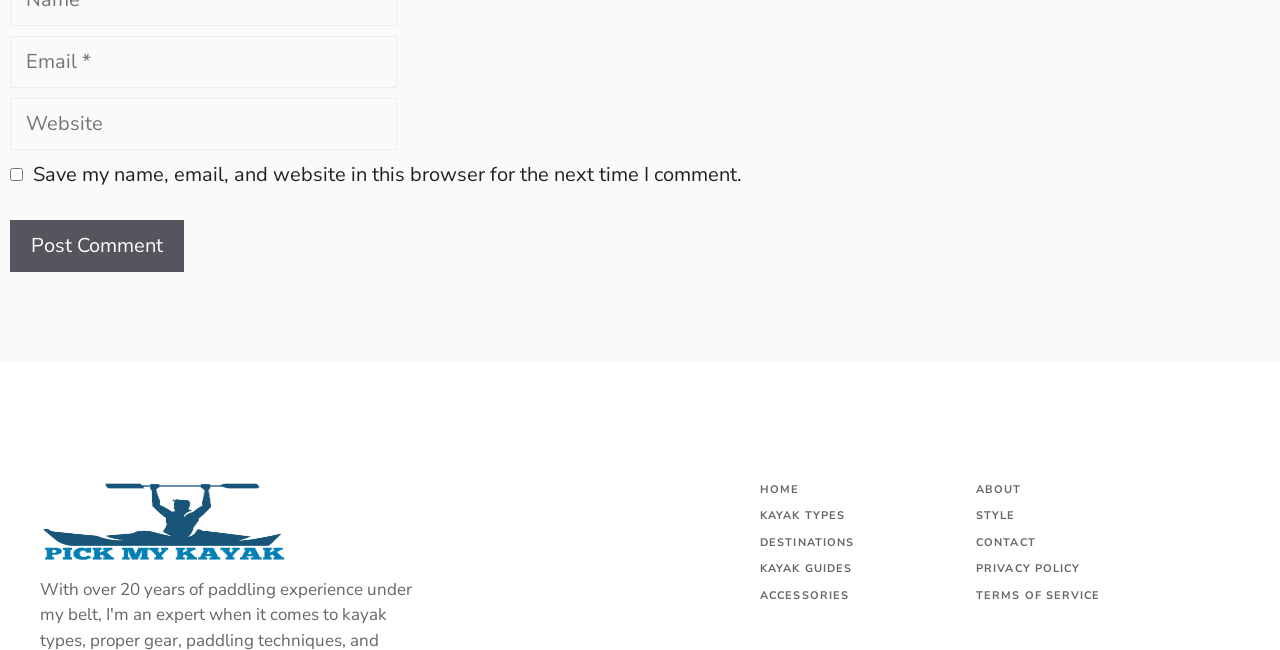Provide a brief response to the question below using one word or phrase:
What is the label of the first textbox?

Email